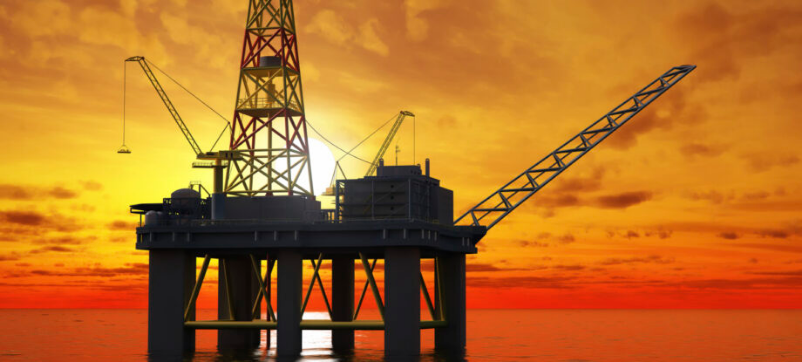Respond to the question below with a single word or phrase:
What is the purpose of offshore platforms like the one shown?

Extracting hydrocarbons